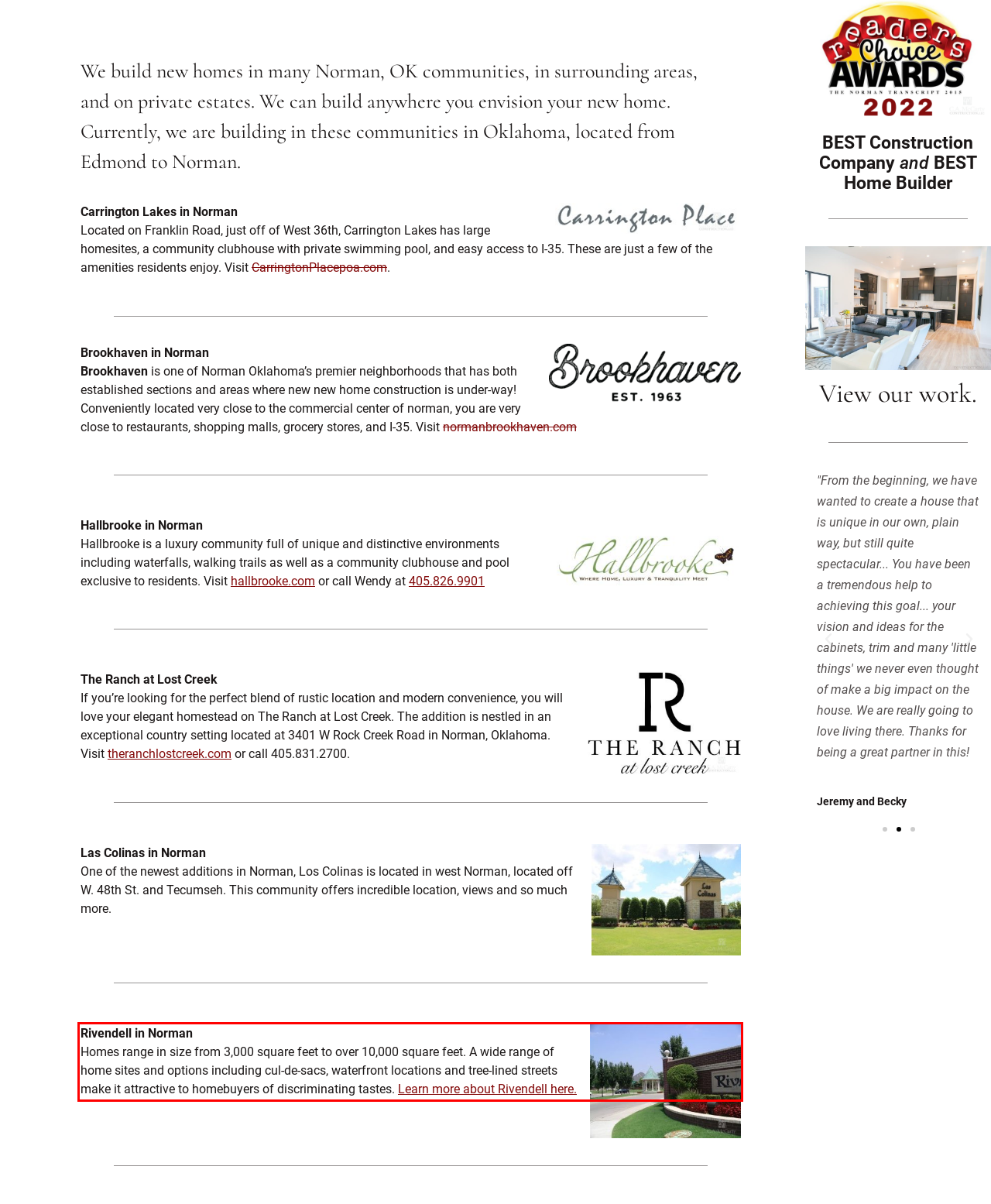Please examine the screenshot of the webpage and read the text present within the red rectangle bounding box.

Rivendell in Norman Homes range in size from 3,000 square feet to over 10,000 square feet. A wide range of home sites and options including cul-de-sacs, waterfront locations and tree-lined streets make it attractive to homebuyers of discriminating tastes. Learn more about Rivendell here.